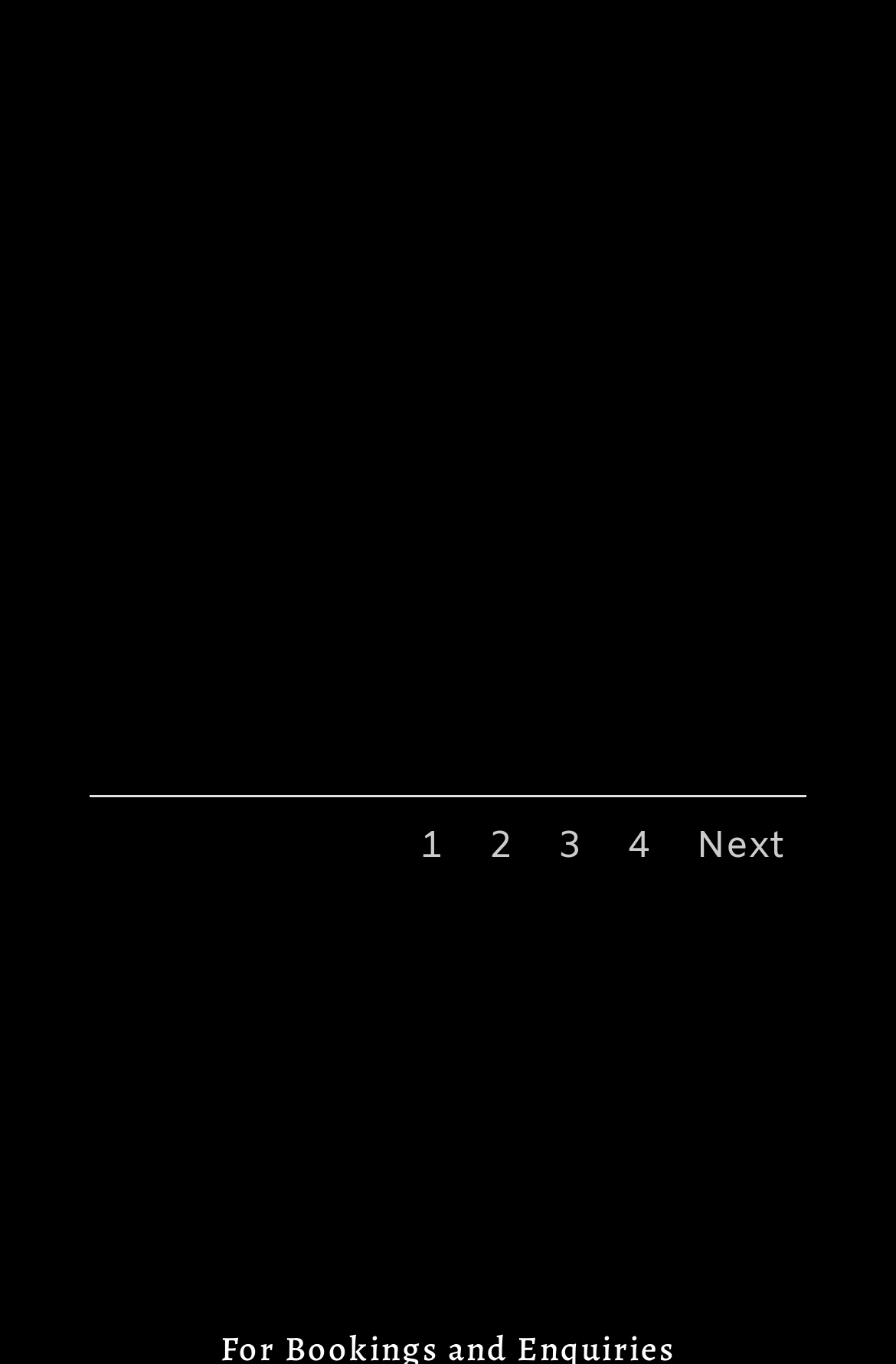What is the text of the last link?
Please provide a single word or phrase as your answer based on the screenshot.

Next